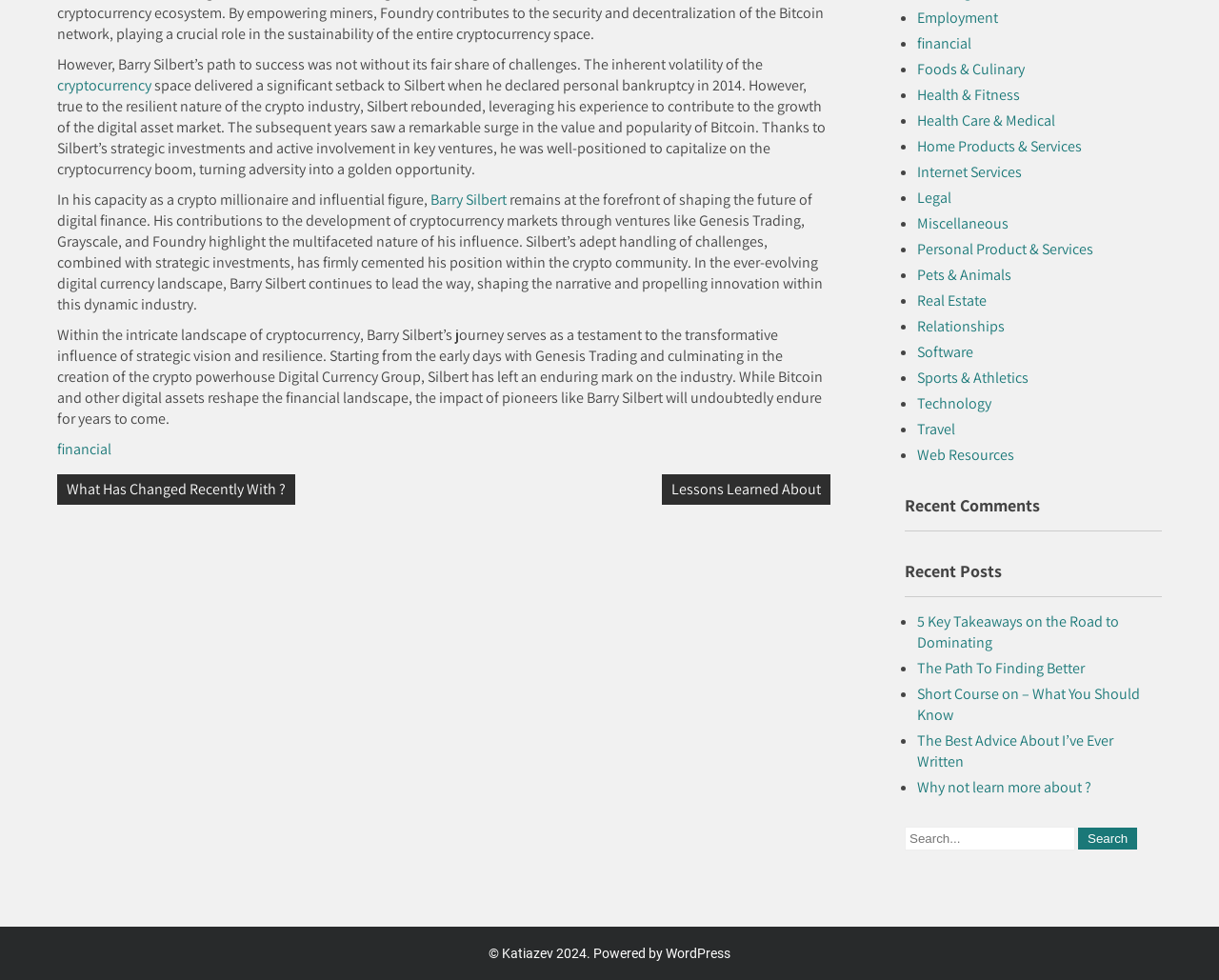Bounding box coordinates should be in the format (top-left x, top-left y, bottom-right x, bottom-right y) and all values should be floating point numbers between 0 and 1. Determine the bounding box coordinate for the UI element described as: The Path To Finding Better

[0.752, 0.672, 0.89, 0.692]